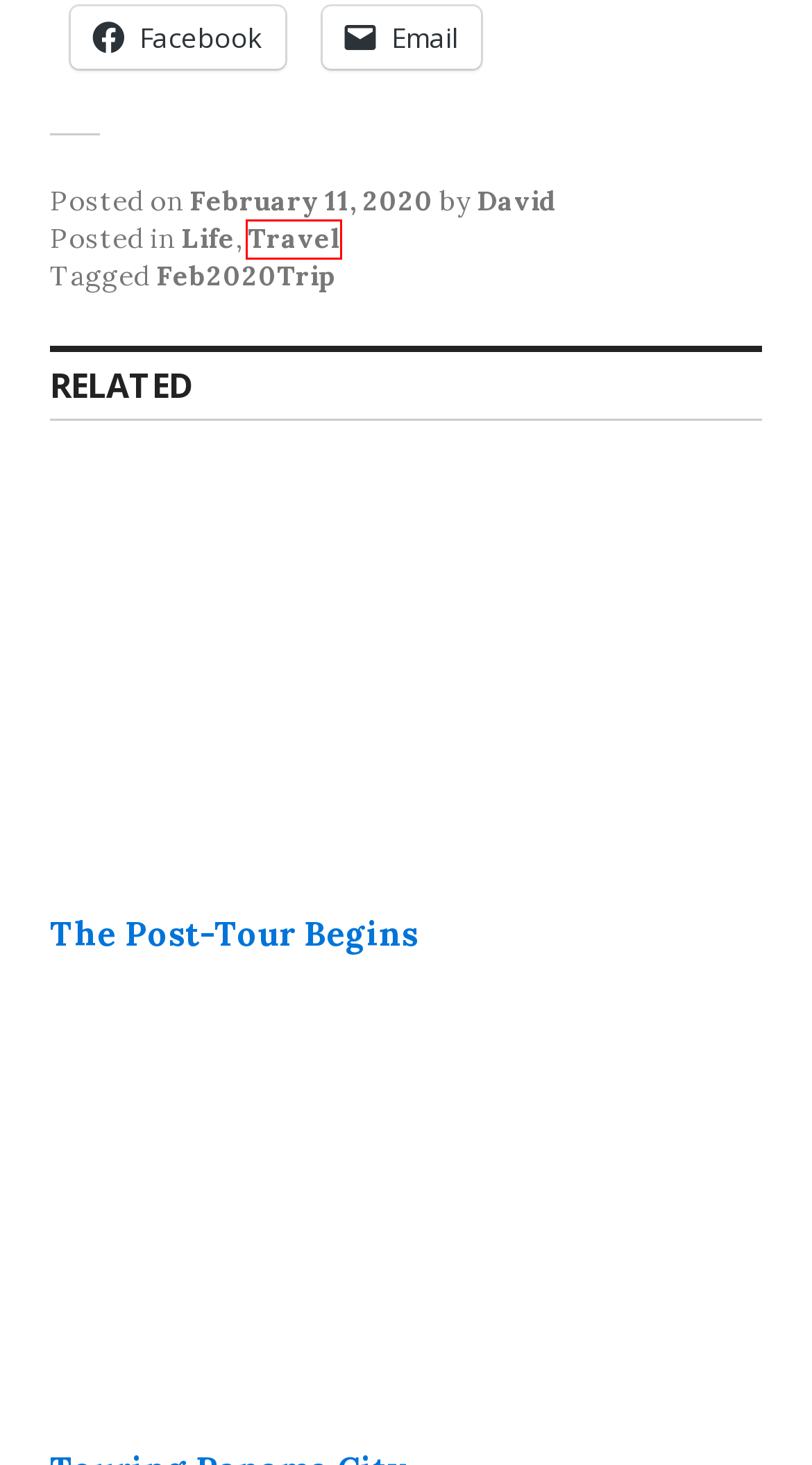You are presented with a screenshot of a webpage with a red bounding box. Select the webpage description that most closely matches the new webpage after clicking the element inside the red bounding box. The options are:
A. Life Archives - Read This Blog!
B. Blog Tool, Publishing Platform, and CMS – WordPress.org
C. Travel Archives - Read This Blog!
D. Touring Panama City - Read This Blog!
E. Feb2020Trip Archives - Read This Blog!
F. Read This Blog! Because everyone is entitled to my opinion.
G. The Post-Tour Begins - Read This Blog!
H. It could have been worse - Read This Blog!

C